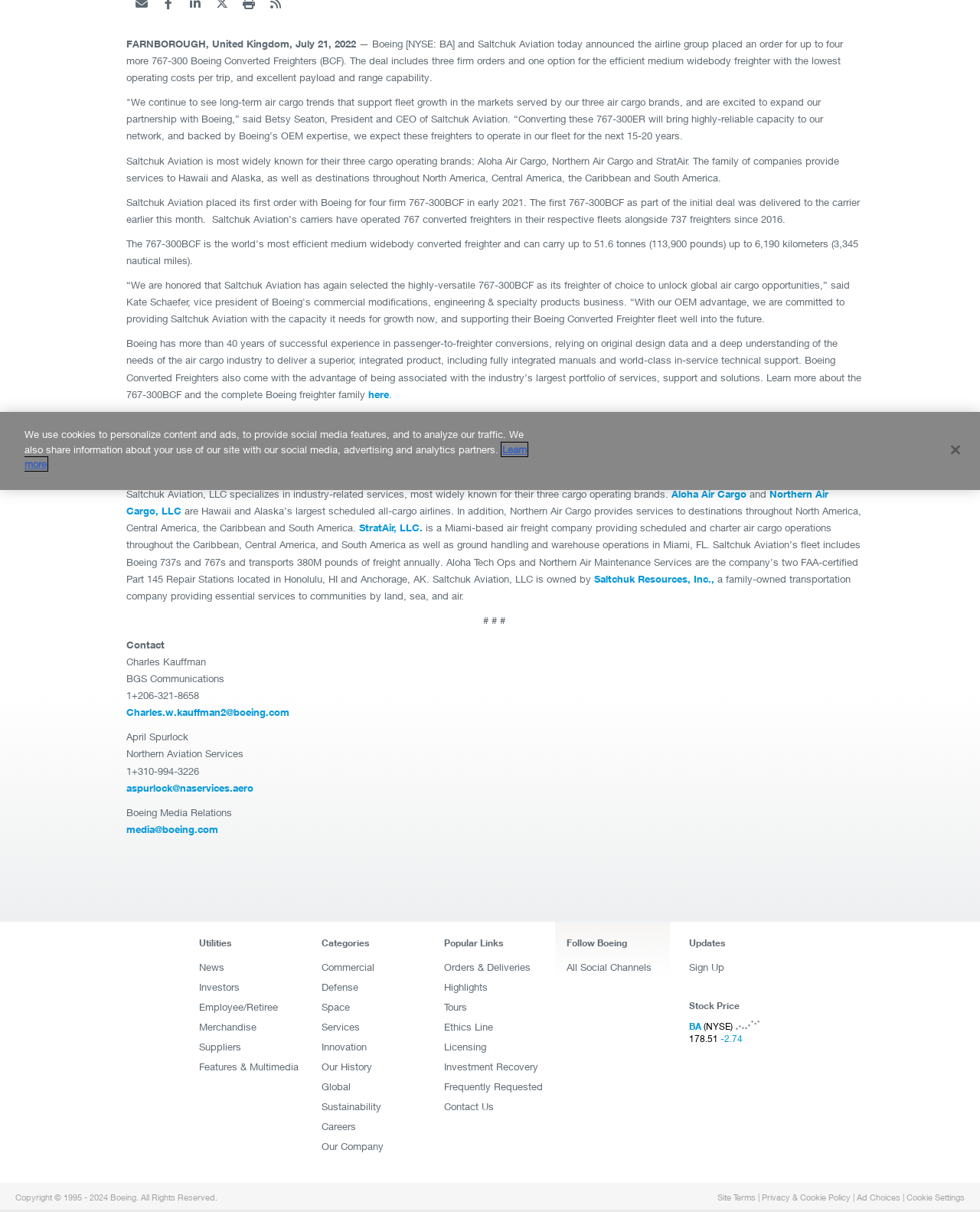Given the element description: "ESD Resource Sharing", predict the bounding box coordinates of the UI element it refers to, using four float numbers between 0 and 1, i.e., [left, top, right, bottom].

None